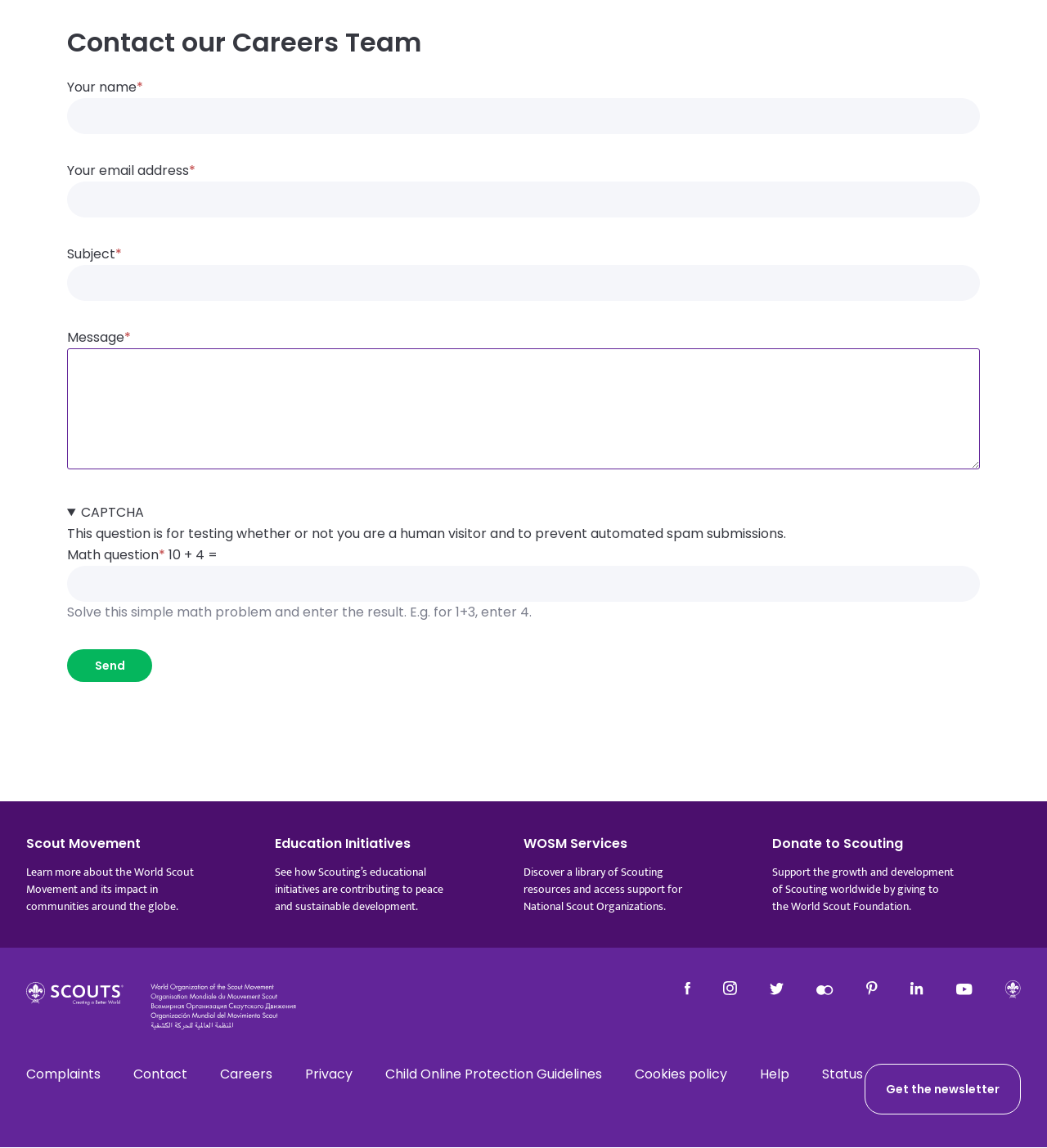What is the purpose of the form on this webpage?
Please provide a single word or phrase as the answer based on the screenshot.

Contact Careers Team